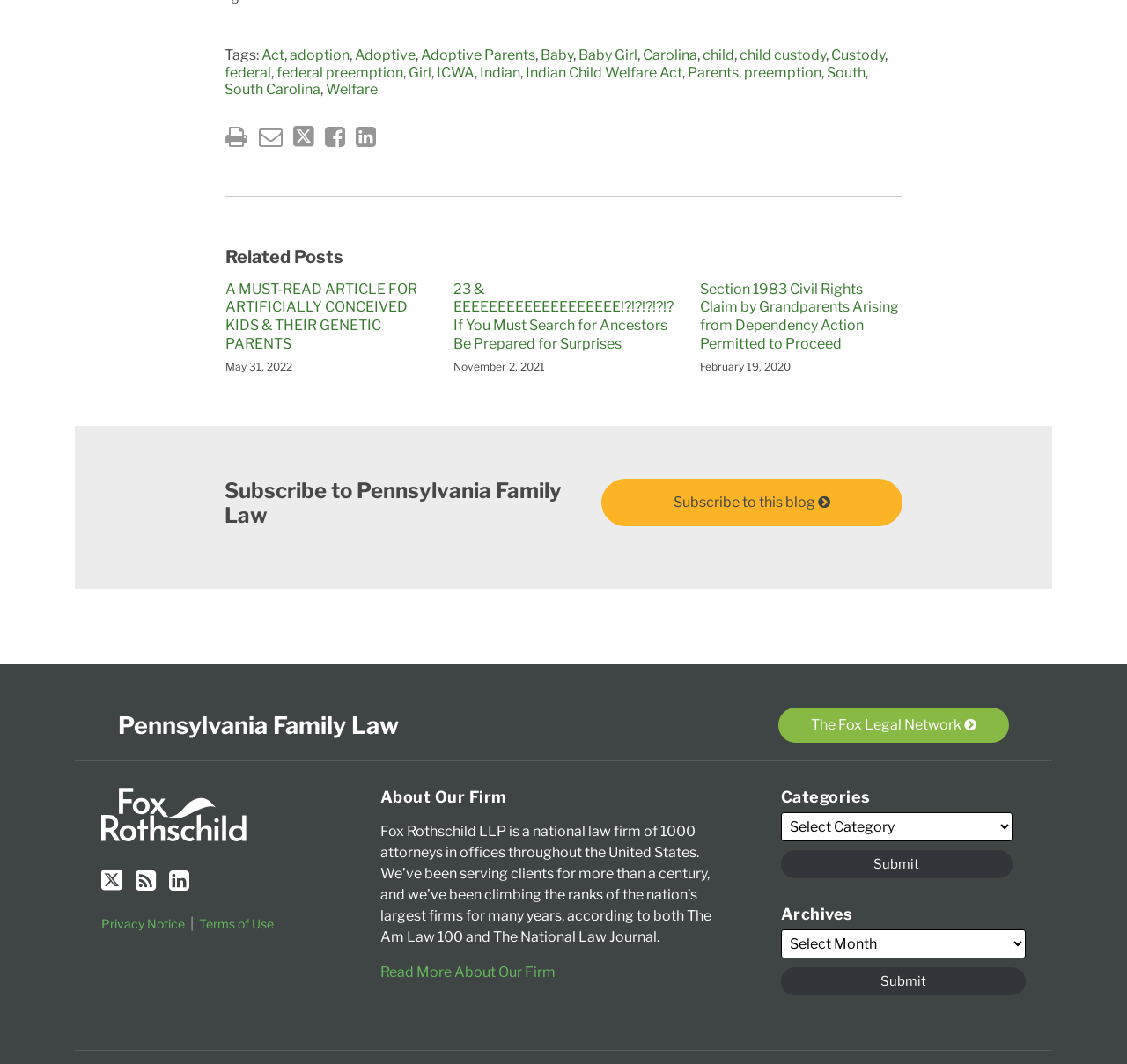Please identify the bounding box coordinates of the element on the webpage that should be clicked to follow this instruction: "Read the article 'A MUST-READ ARTICLE FOR ARTIFICIALLY CONCEIVED KIDS & THEIR GENETIC PARENTS'". The bounding box coordinates should be given as four float numbers between 0 and 1, formatted as [left, top, right, bottom].

[0.2, 0.263, 0.379, 0.332]